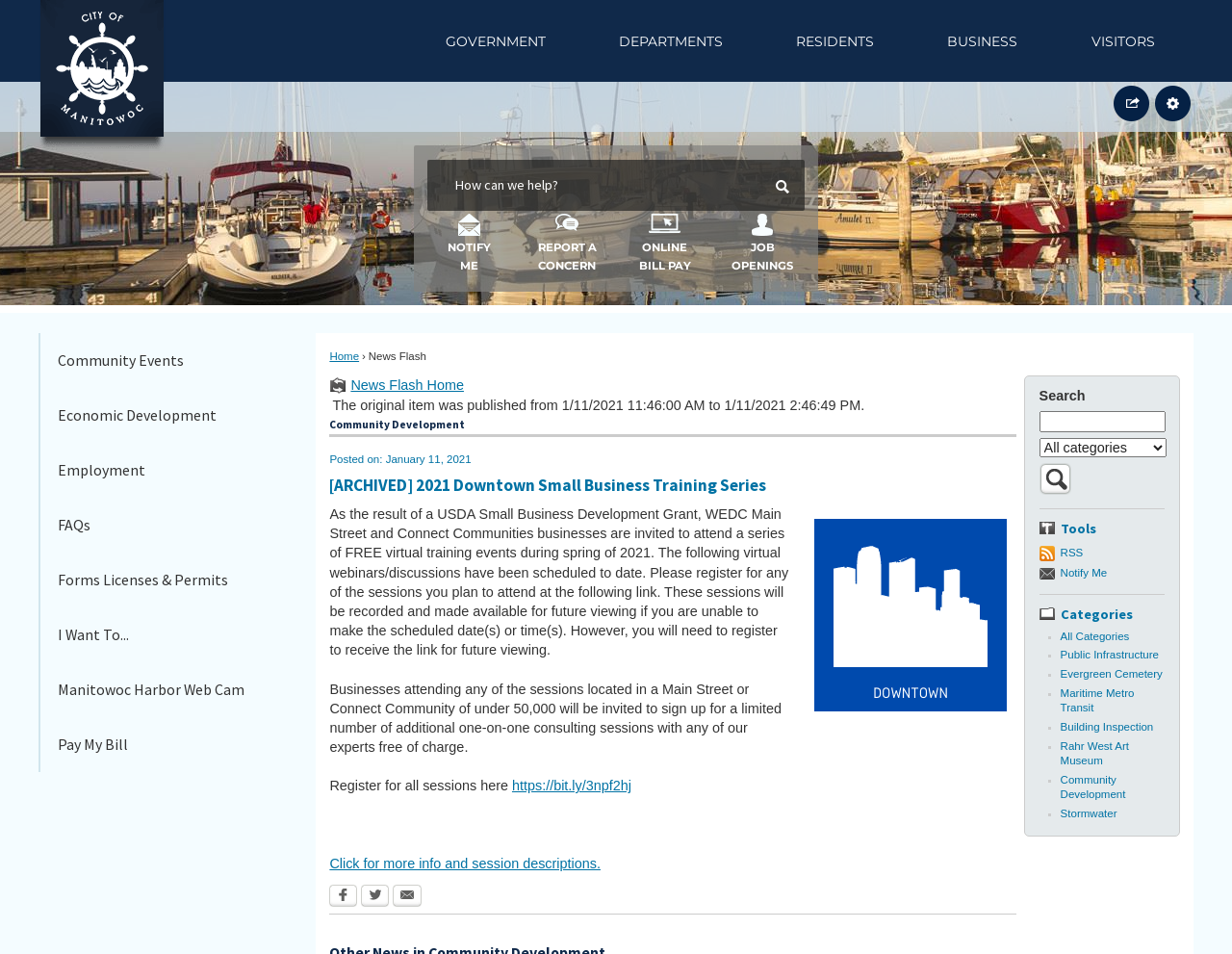Provide a short answer to the following question with just one word or phrase: What is the location of the Main Street or Connect Community?

Under 50,000